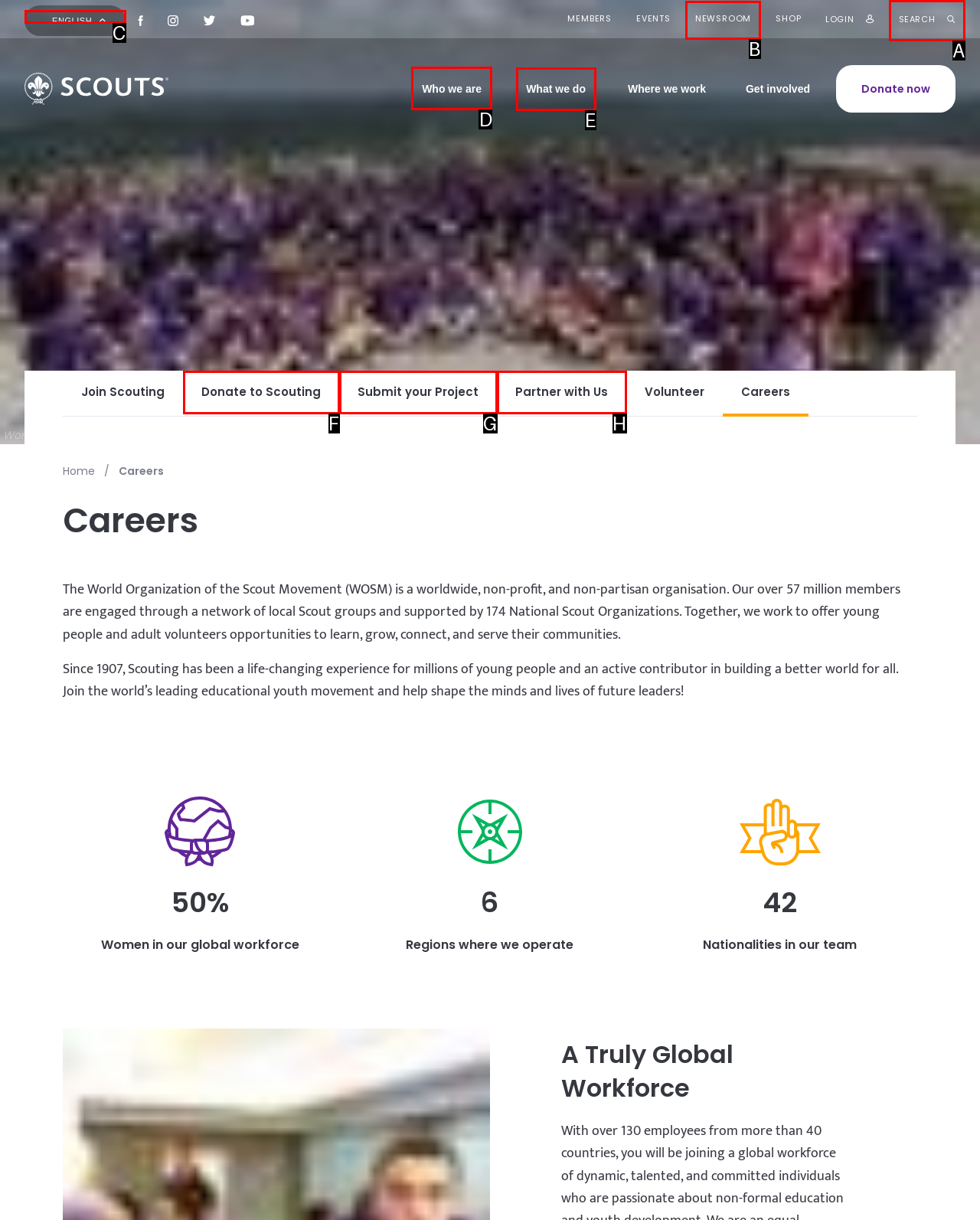Select the proper HTML element to perform the given task: Learn more about 'Who we are' Answer with the corresponding letter from the provided choices.

D